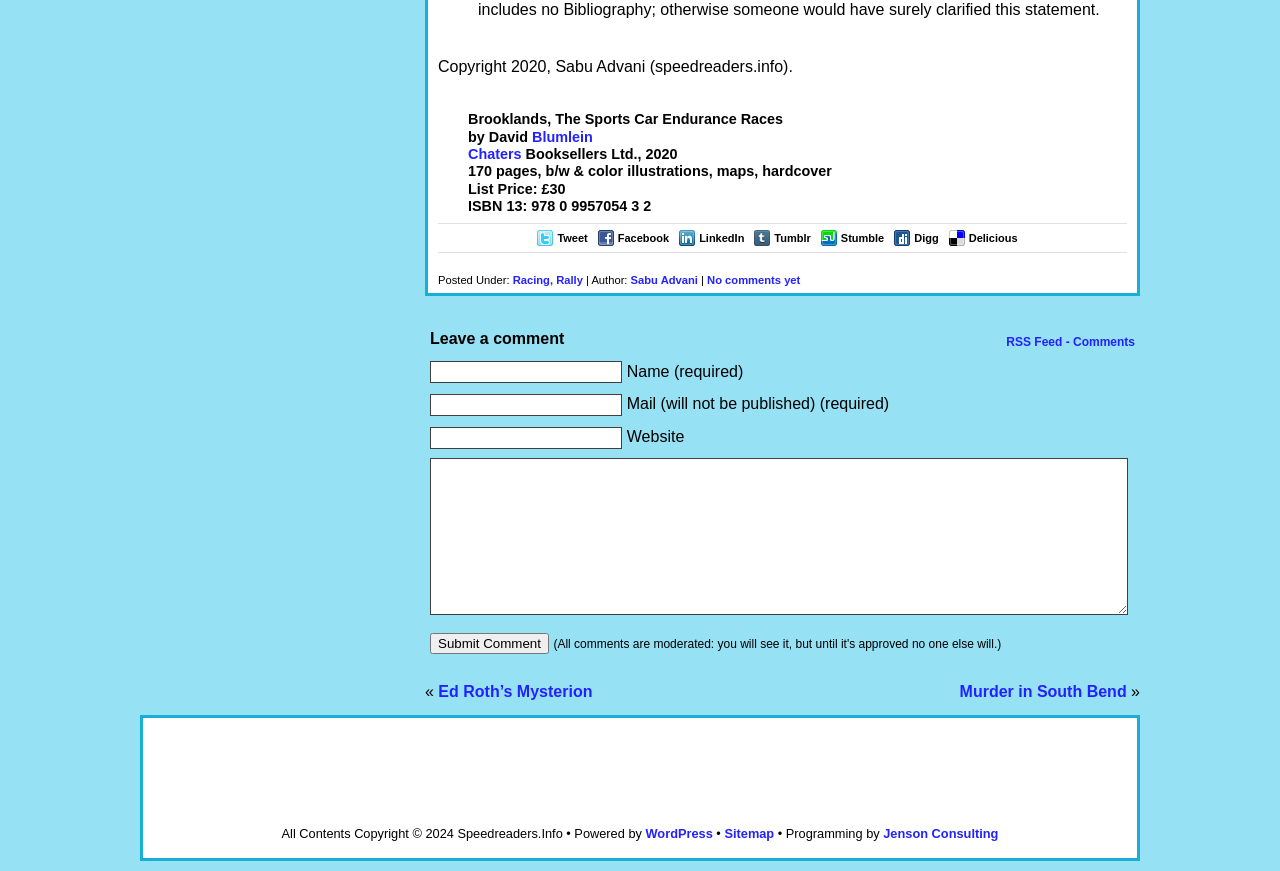Identify the bounding box coordinates of the part that should be clicked to carry out this instruction: "Enter your name in the 'Name (required)' field".

[0.336, 0.414, 0.486, 0.44]